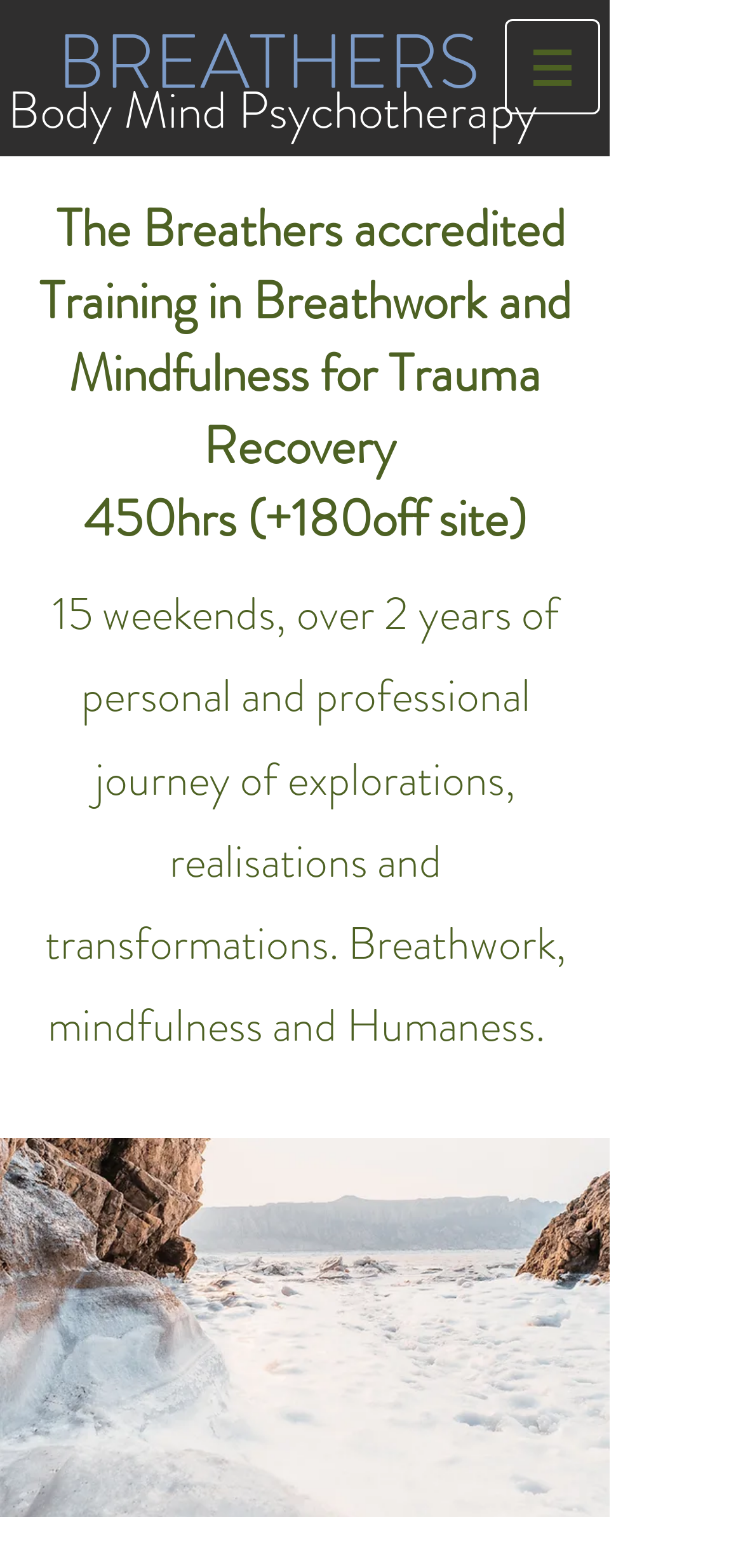Based on the image, provide a detailed response to the question:
What is the focus of the training?

Based on the webpage, the focus of the training is on Breathwork and Mindfulness for Trauma Recovery, as indicated by the heading 'The Breathers accredited Training in Breathwork and Mindfulness for Trauma Recovery 450hrs (+180off site)'.